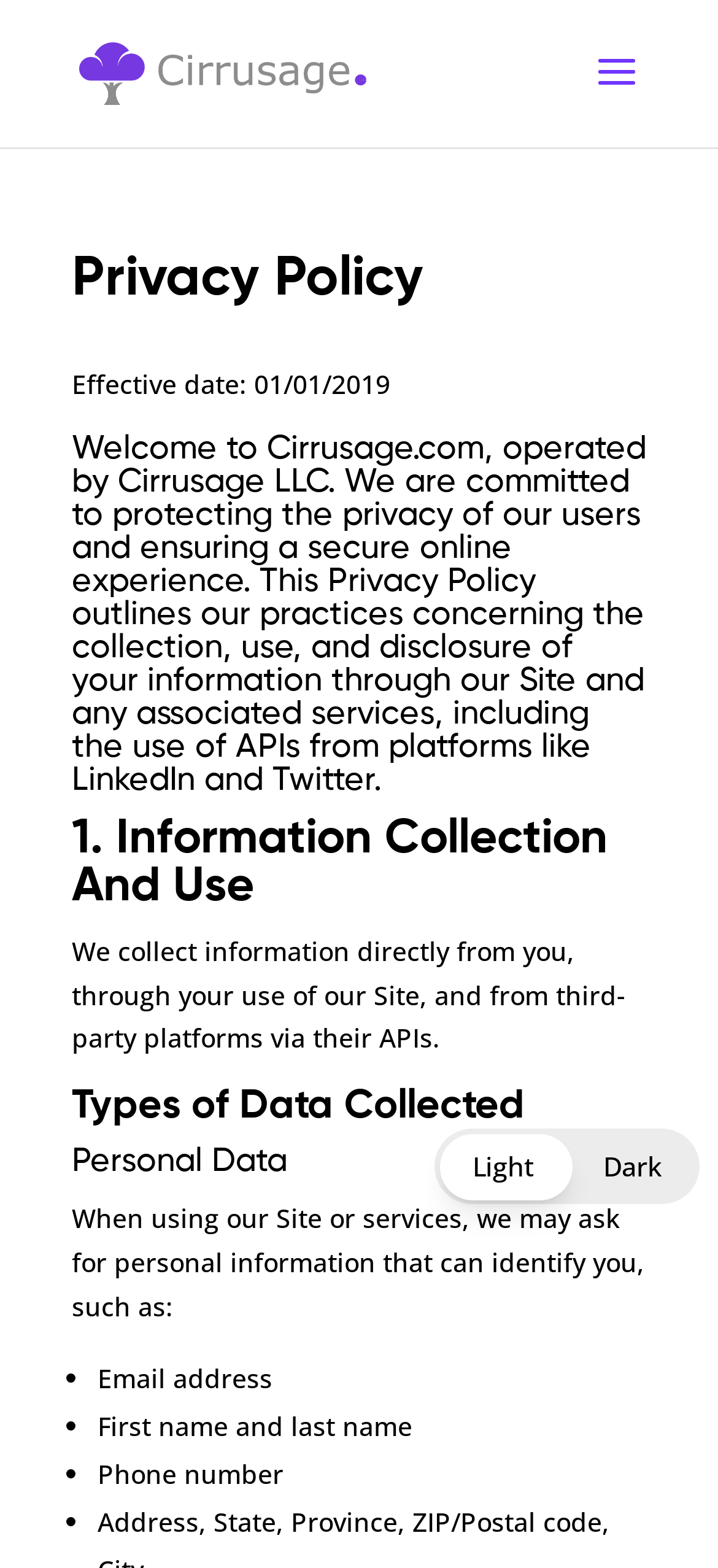Convey a detailed summary of the webpage, mentioning all key elements.

The webpage is titled "Privacy Policy | Cirrusage" and features a link to Cirrusage at the top left, accompanied by a Cirrusage logo image. Below the title, a heading "Privacy Policy" is centered at the top of the page. 

Underneath the title, there is a section with a heading "Effective date: 01/01/2019" followed by a paragraph of text that outlines the purpose of the privacy policy. This section is positioned at the top center of the page.

The main content of the page is divided into sections, each with its own heading. The first section is titled "Welcome to Cirrusage.com..." and provides an introduction to the privacy policy. This section is located below the effective date section, spanning across the top half of the page.

The next section is titled "1. Information Collection And Use" and is positioned below the introduction section. This section is followed by a subsection titled "Types of Data Collected" and then another subsection titled "Personal Data". These sections are stacked vertically, taking up the majority of the page's content area.

Within the "Personal Data" section, there is a list of personal information that may be collected, including email address, first name and last name, and phone number. Each list item is marked with a bullet point and is positioned below the previous item.

At the bottom right of the page, there are two options to switch between "Light" and "Dark" themes, which are likely related to the page's visual design.